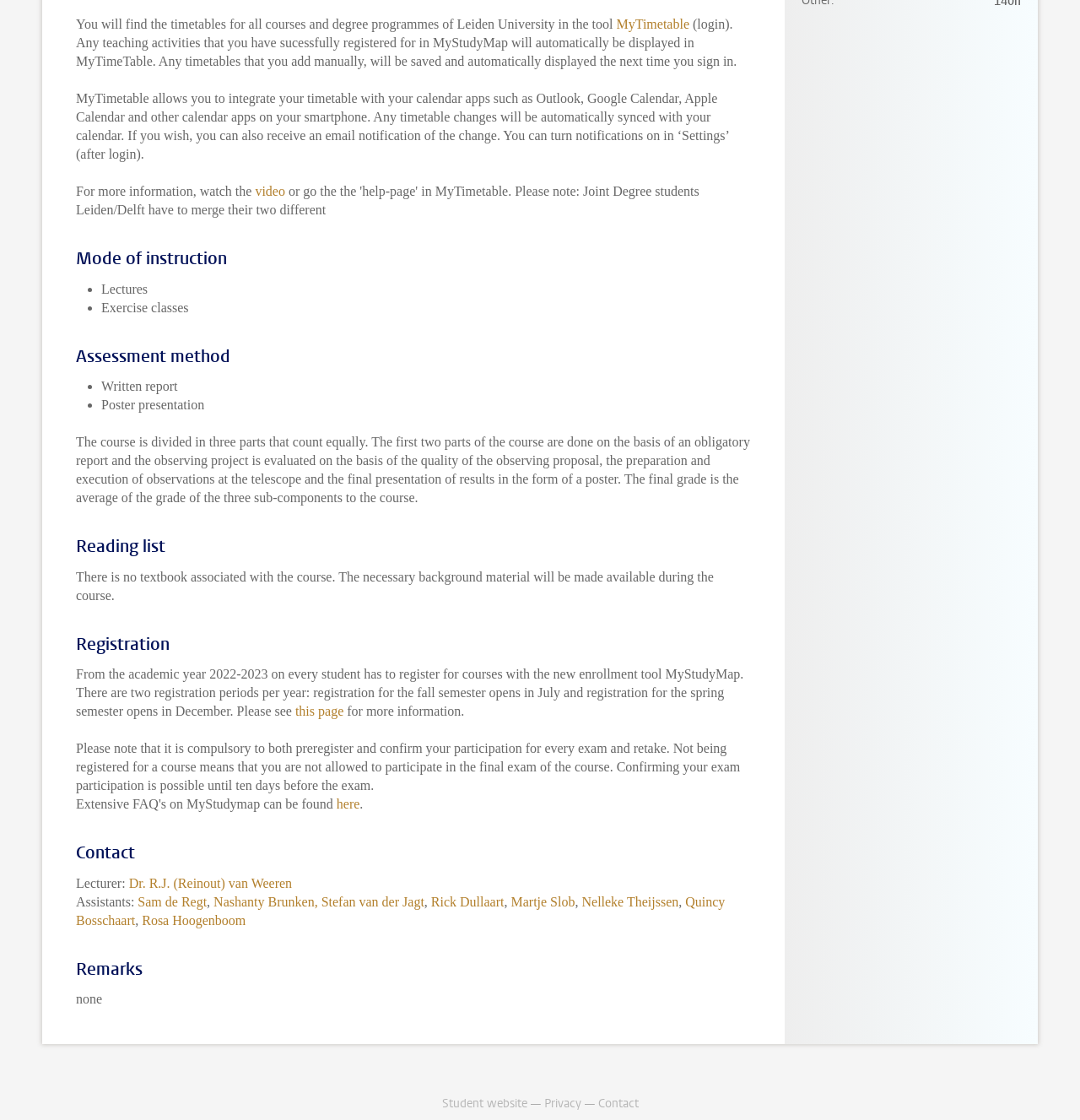Determine the bounding box coordinates of the section to be clicked to follow the instruction: "Go to this page". The coordinates should be given as four float numbers between 0 and 1, formatted as [left, top, right, bottom].

[0.273, 0.628, 0.318, 0.641]